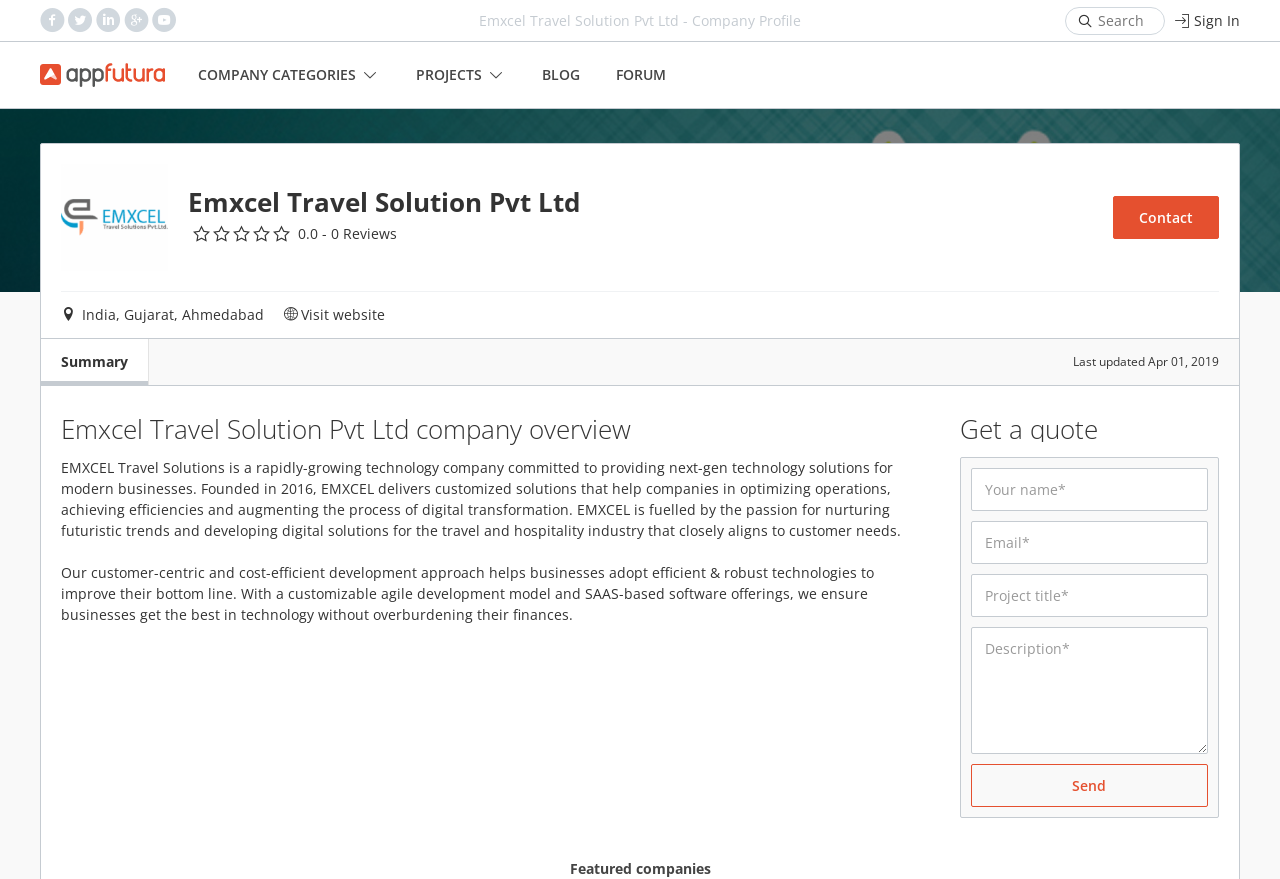Give a concise answer of one word or phrase to the question: 
Can users contact the company?

Yes